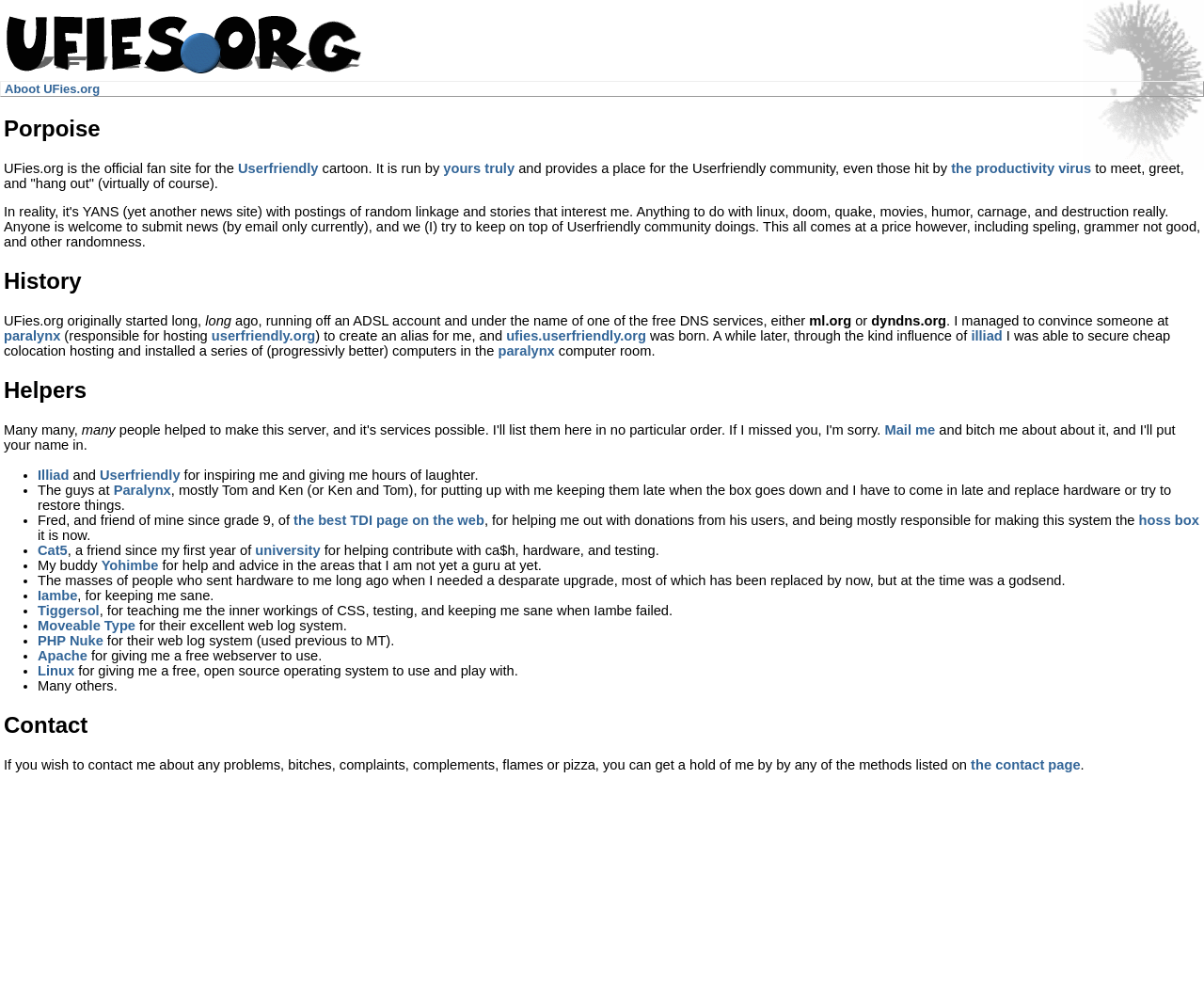What is the name of the web log system used previously?
Can you offer a detailed and complete answer to this question?

The answer can be found in the 'Helpers' section of the webpage, where it is mentioned that 'PHP Nuke for their web log system (used previous to MT)'.